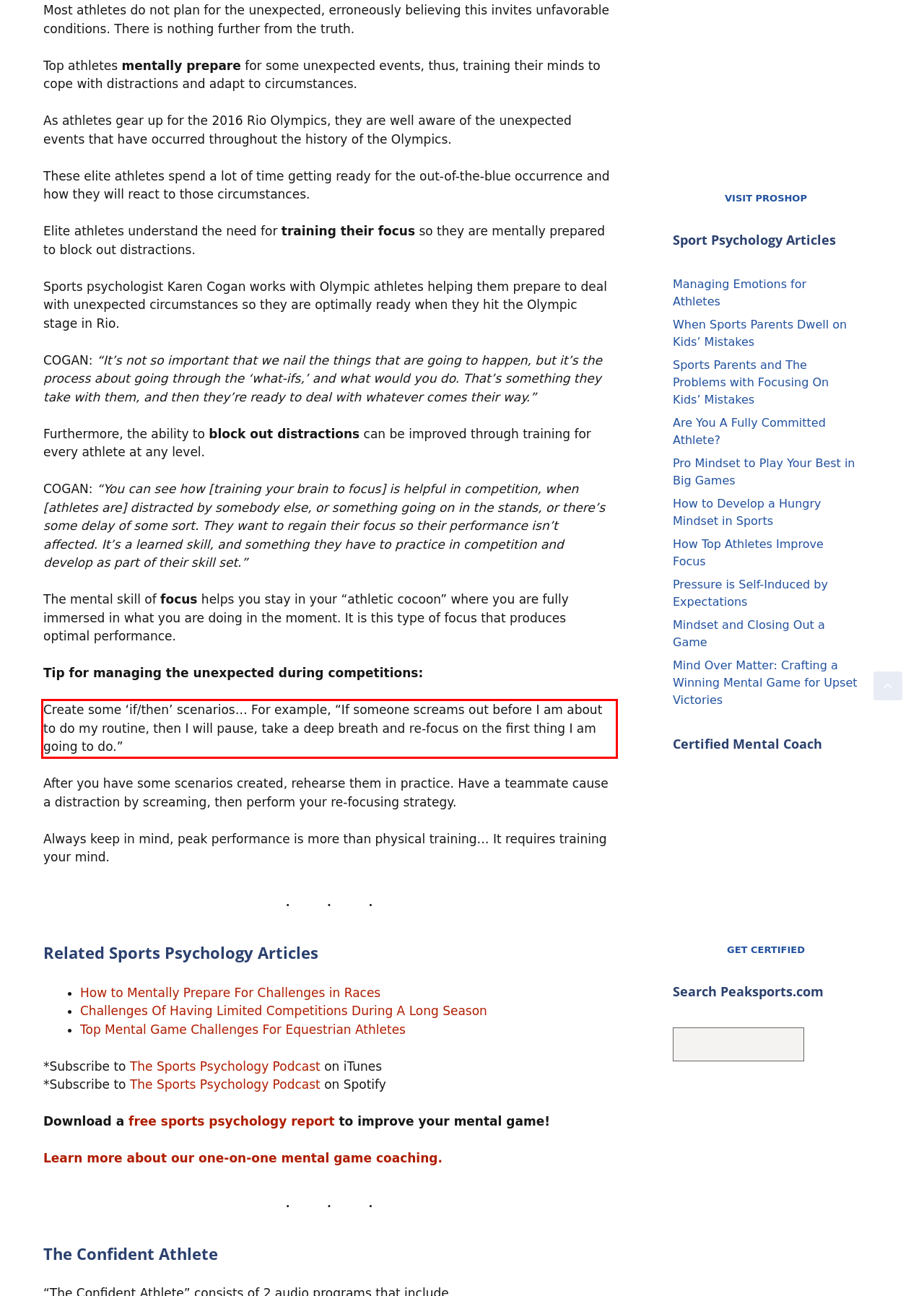Please extract the text content from the UI element enclosed by the red rectangle in the screenshot.

Create some ‘if/then’ scenarios… For example, “If someone screams out before I am about to do my routine, then I will pause, take a deep breath and re-focus on the first thing I am going to do.”